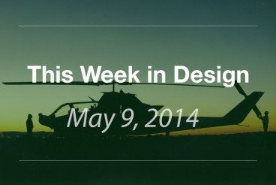What is the purpose of the subtitle in the image?
Ensure your answer is thorough and detailed.

The subtitle in the image serves to highlight the date, specifically May 9, 2014, which emphasizes the ongoing exploration of themes relevant to the design community during that week.